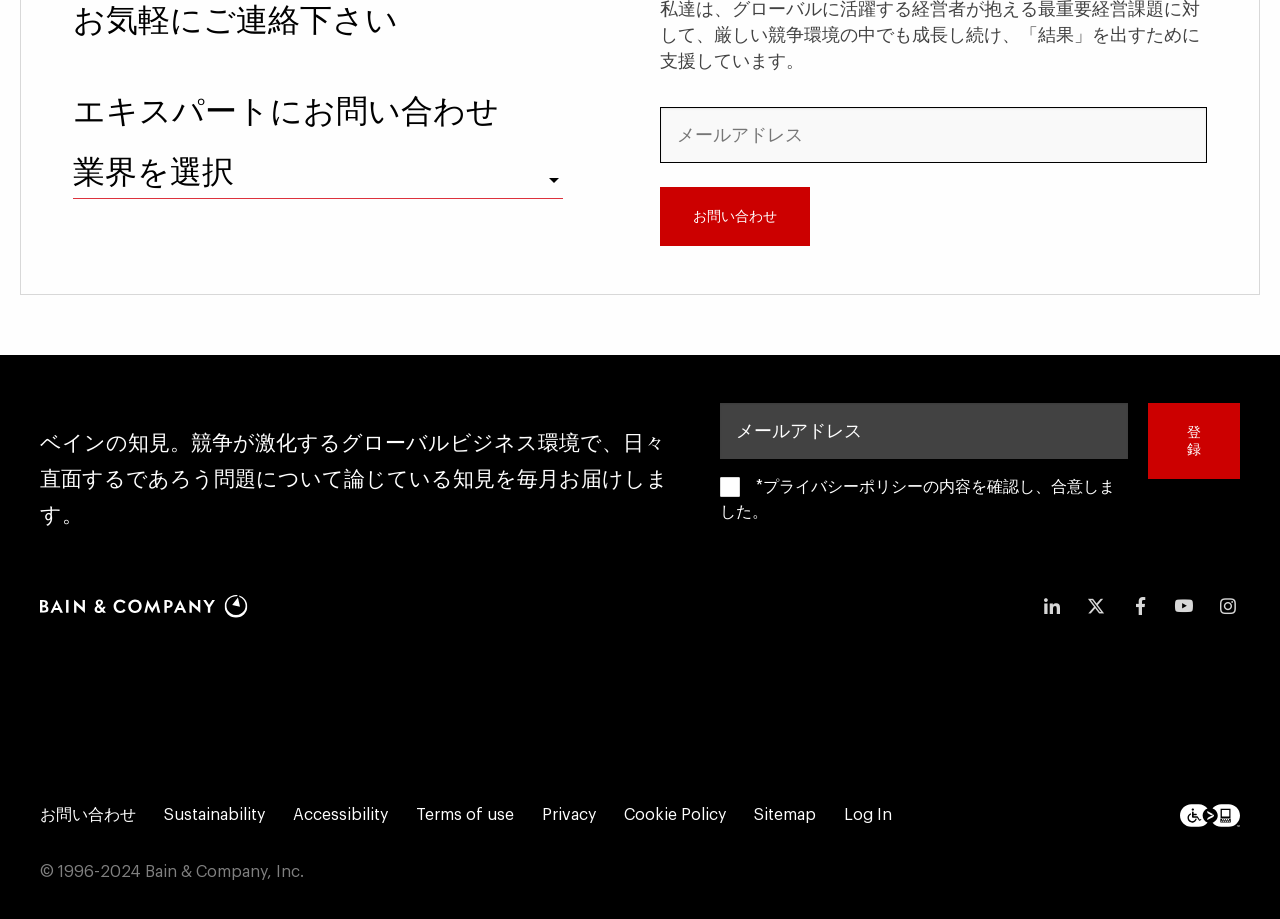What is the copyright year range mentioned on the webpage?
Please provide a comprehensive answer based on the details in the screenshot.

The static text '© 1996-2024 Bain & Company, Inc.' is located at the bottom of the webpage, which indicates the copyright year range.